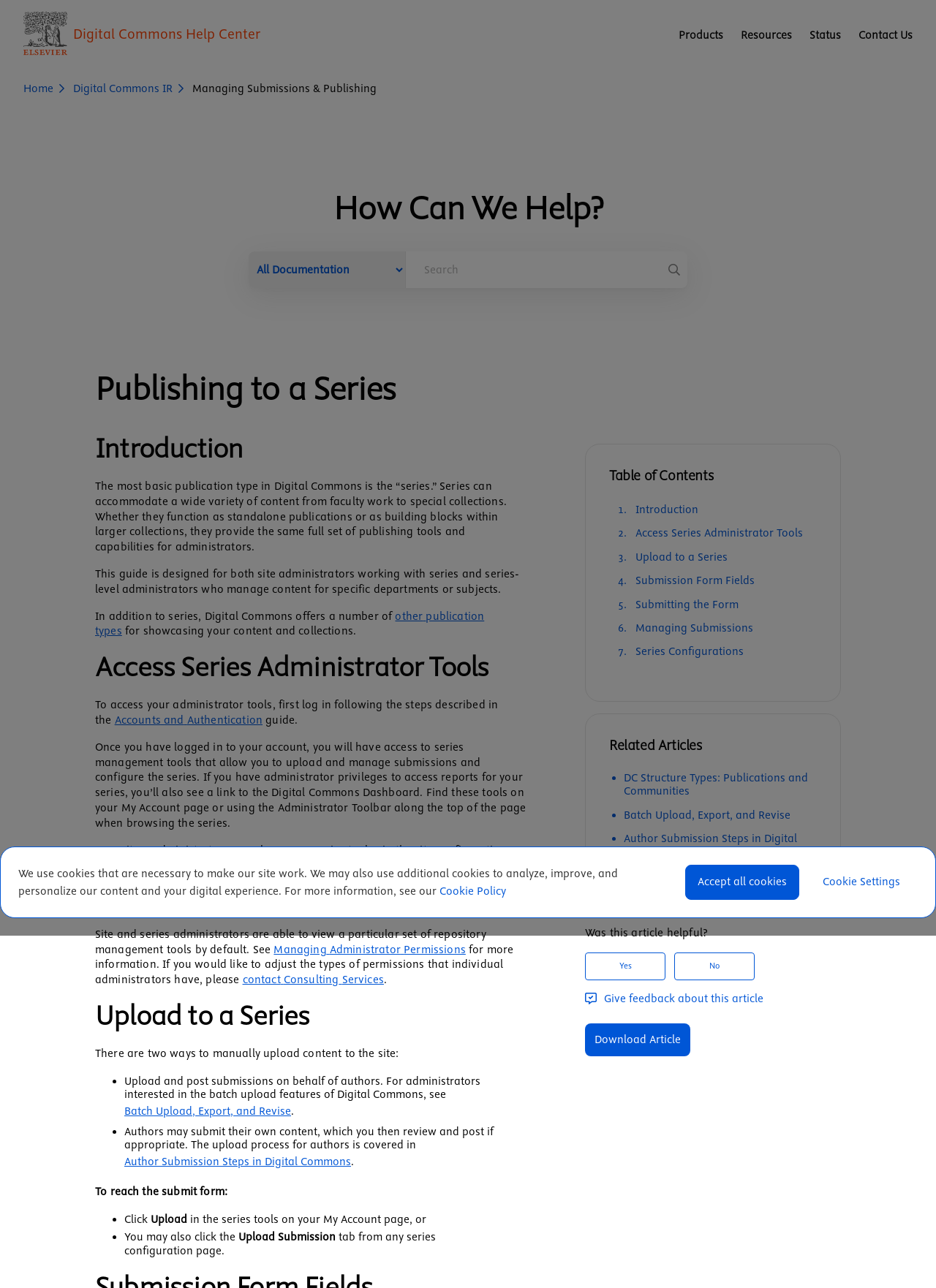What is the purpose of this guide?
Look at the image and respond with a one-word or short phrase answer.

For administrators